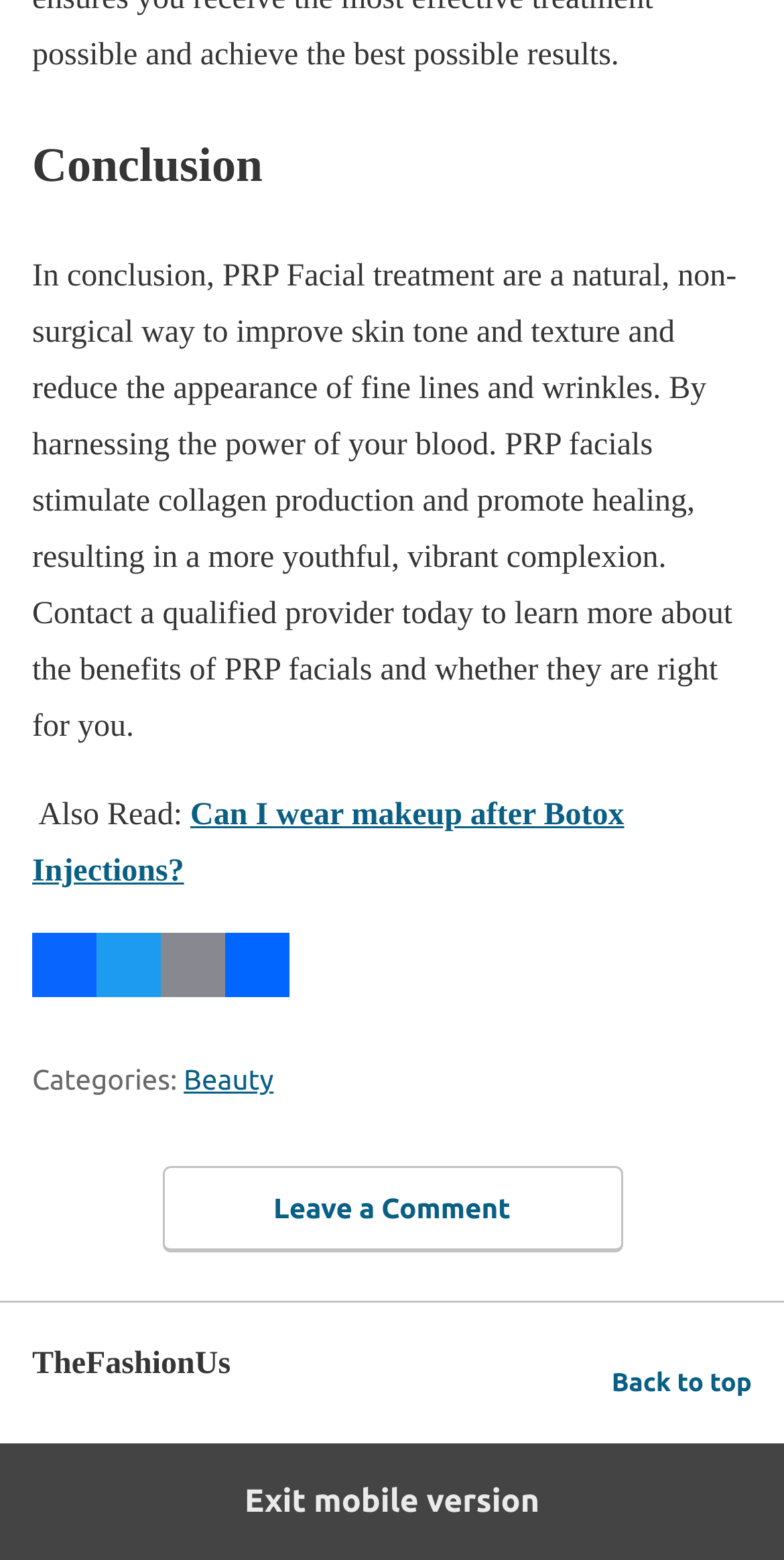What social media platforms are available?
Examine the screenshot and reply with a single word or phrase.

Facebook, Twitter, Email